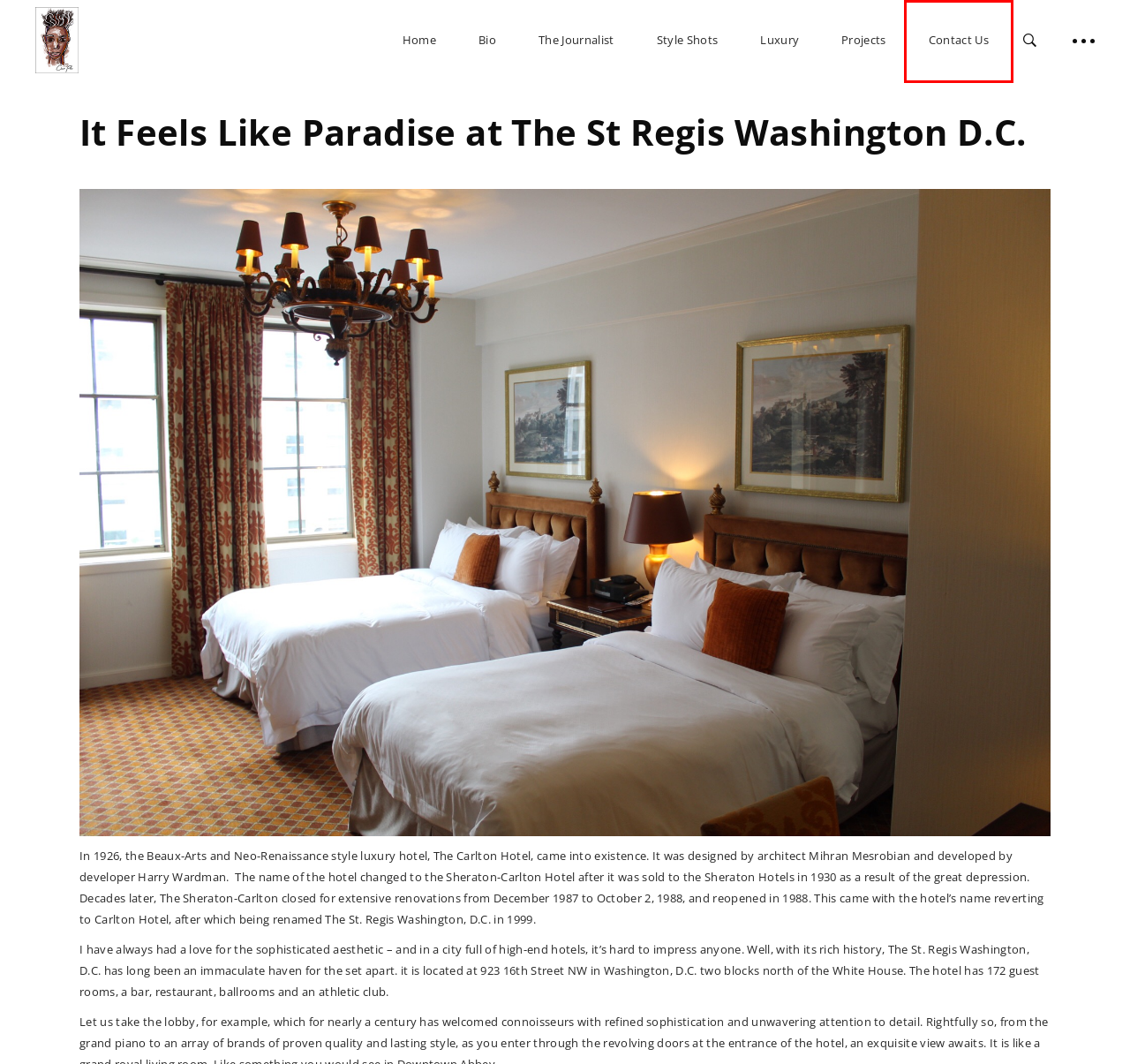Look at the screenshot of a webpage where a red bounding box surrounds a UI element. Your task is to select the best-matching webpage description for the new webpage after you click the element within the bounding box. The available options are:
A. Corporate Meeting Space Washington DC | The St. Regis Washington, D.C.
B. Contact Us | Chavon Panton
C. Working With Dope Brands | A life full of style is my lifestyle
D. Two-Bedroom Hotel Suites Washington, D.C. | The St. Regis Washington, D.C.
E. Style Shots | Chavon Panton
F. The Journalist | Chavon Panton
G. Luxury | Chavon Panton
H. Chavon Panton | Chavon Panton

B